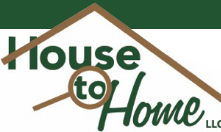Give a concise answer using only one word or phrase for this question:
What is symbolized by the centered and highlighted word 'to'?

Transition from a house to a cozy home